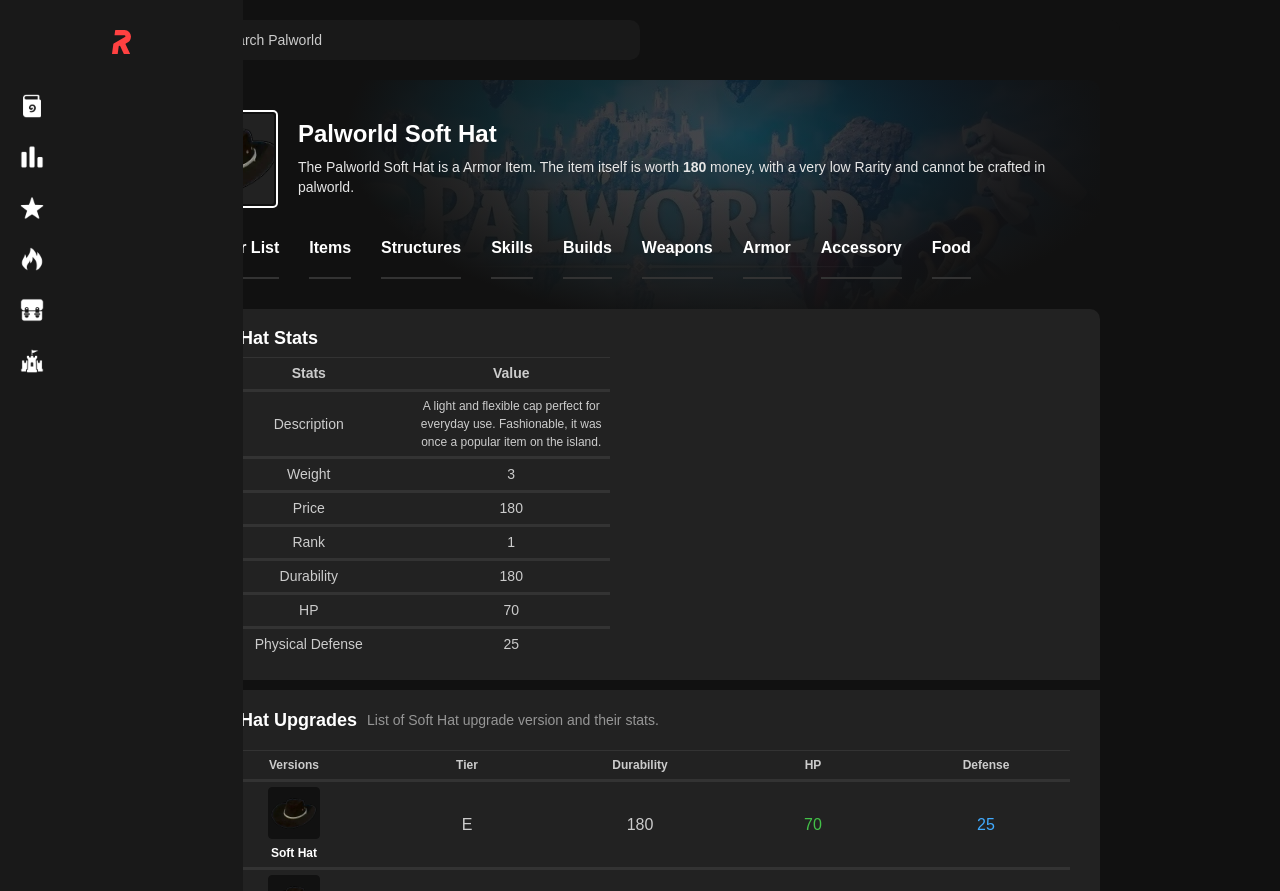What is the weight of the Soft Hat item?
Respond to the question with a single word or phrase according to the image.

Not specified